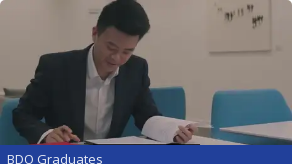Describe all the elements in the image extensively.

The image showcases a young professional immersed in work, sitting at a contemporary desk in a well-lit office environment. He is dressed in a dark suit, reflecting a polished demeanor typical of the corporate world. As he reviews documents with a focused expression, his attention to detail is evident. The background hints at a modern workspace with minimalist decor, fostering a professional atmosphere.

At the bottom of the image is a vibrant blue banner that reads "BDO Graduates," likely indicating a connection to an internship or graduate program offered by BDO, a global accountancy and business advisory firm. This suggests the individual may be a recent graduate or part of a training program, dedicated to pursuing a career in this prestigious field.